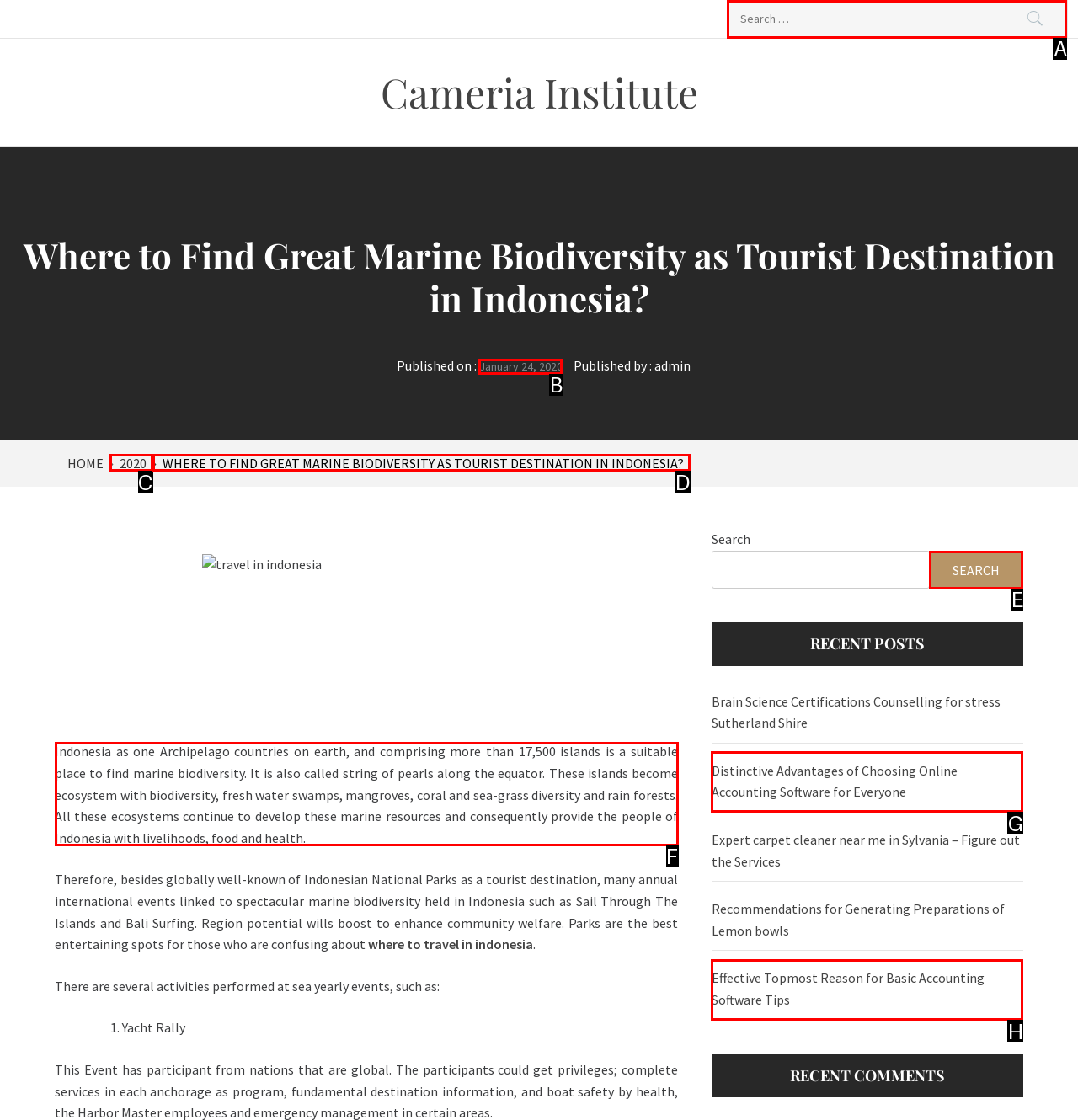Select the letter of the UI element you need to click to complete this task: Read the article about marine biodiversity in Indonesia.

F